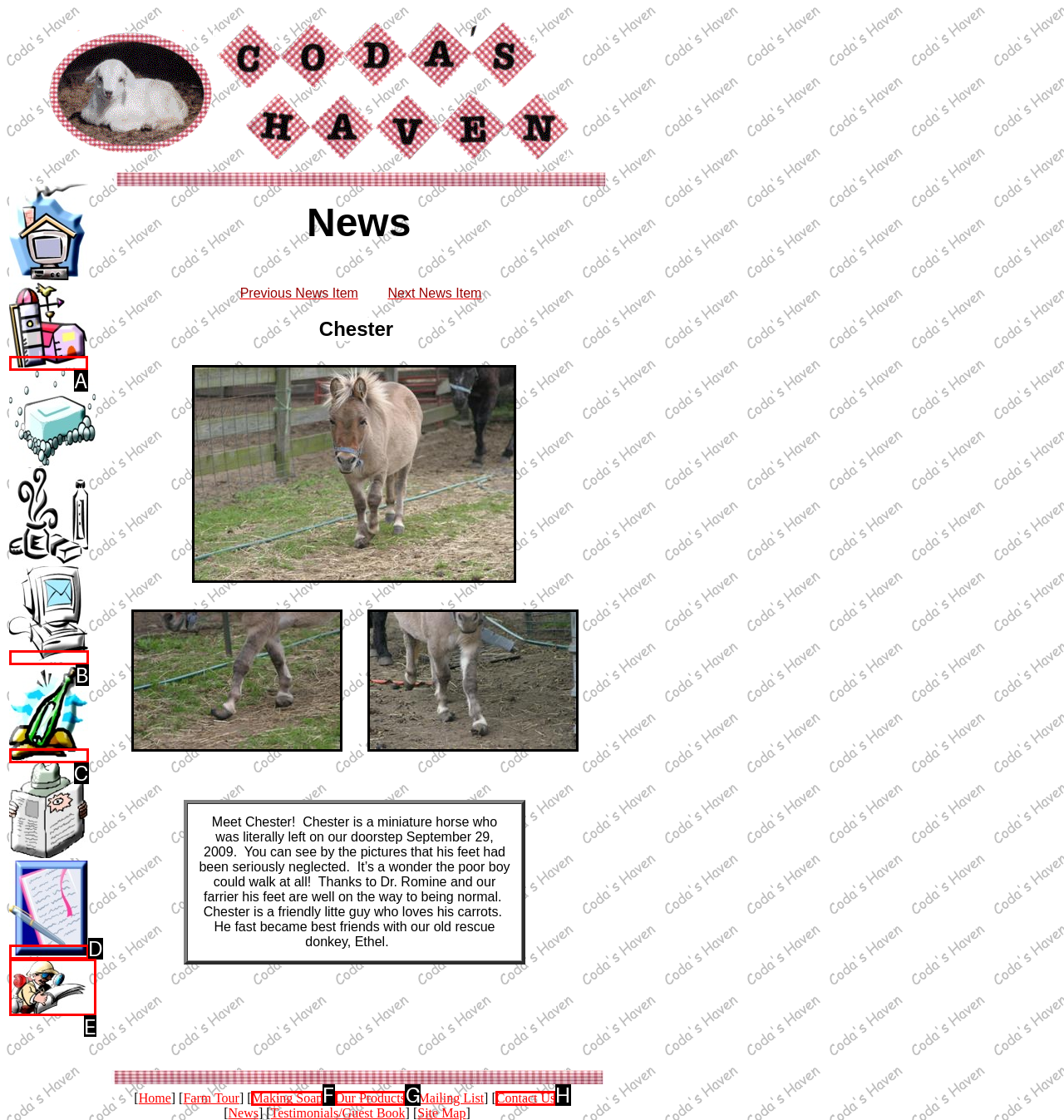Point out the correct UI element to click to carry out this instruction: Go to the Site Map
Answer with the letter of the chosen option from the provided choices directly.

E